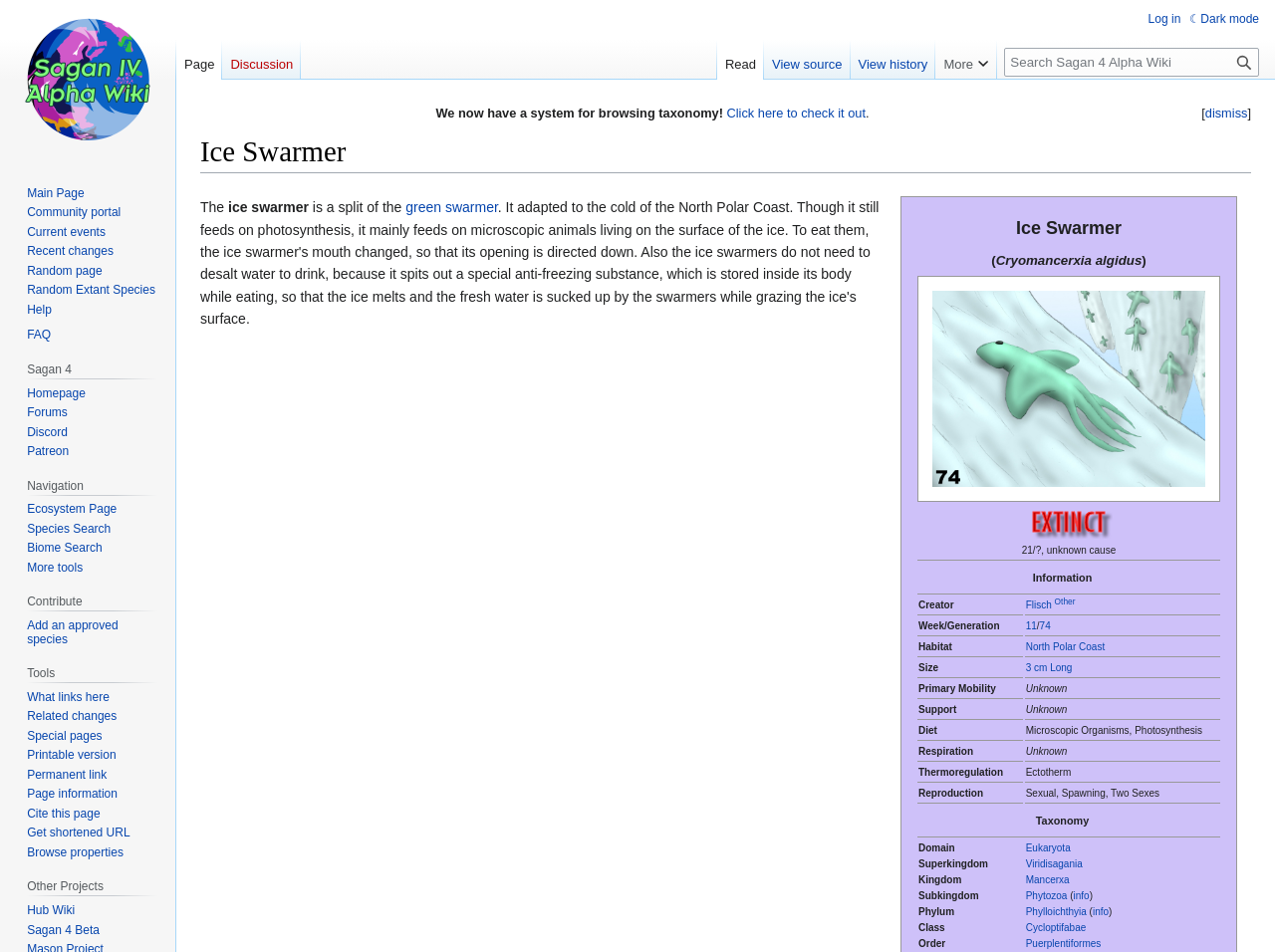Bounding box coordinates must be specified in the format (top-left x, top-left y, bottom-right x, bottom-right y). All values should be floating point numbers between 0 and 1. What are the bounding box coordinates of the UI element described as: Phylloichthyia

[0.804, 0.952, 0.852, 0.964]